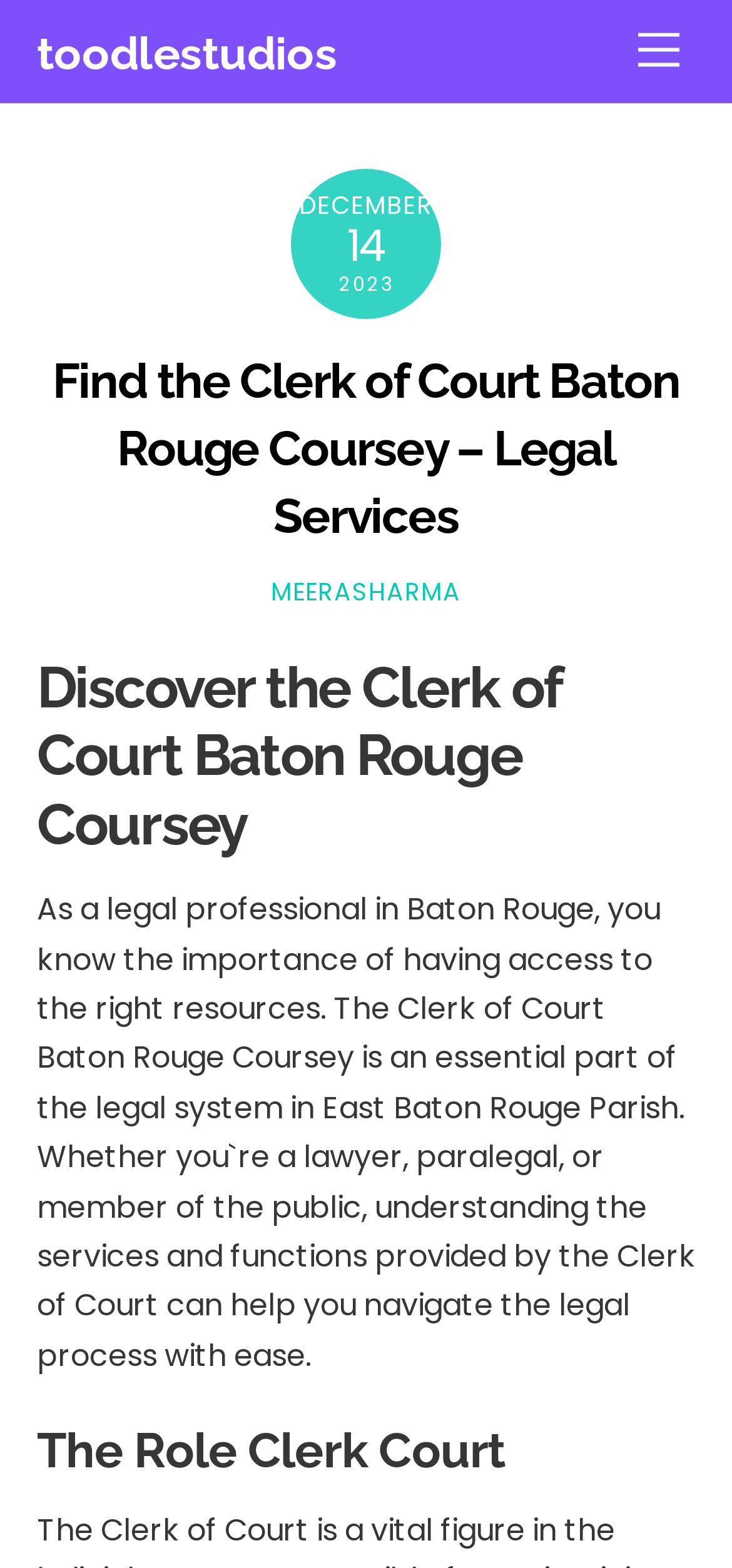Given the content of the image, can you provide a detailed answer to the question?
What is the purpose of the 'Back To Top' button?

I found the answer by looking at the static text element 'Back To Top', which is likely a button or link. The purpose of this element is to allow users to quickly navigate to the top of the webpage, rather than scrolling up manually.